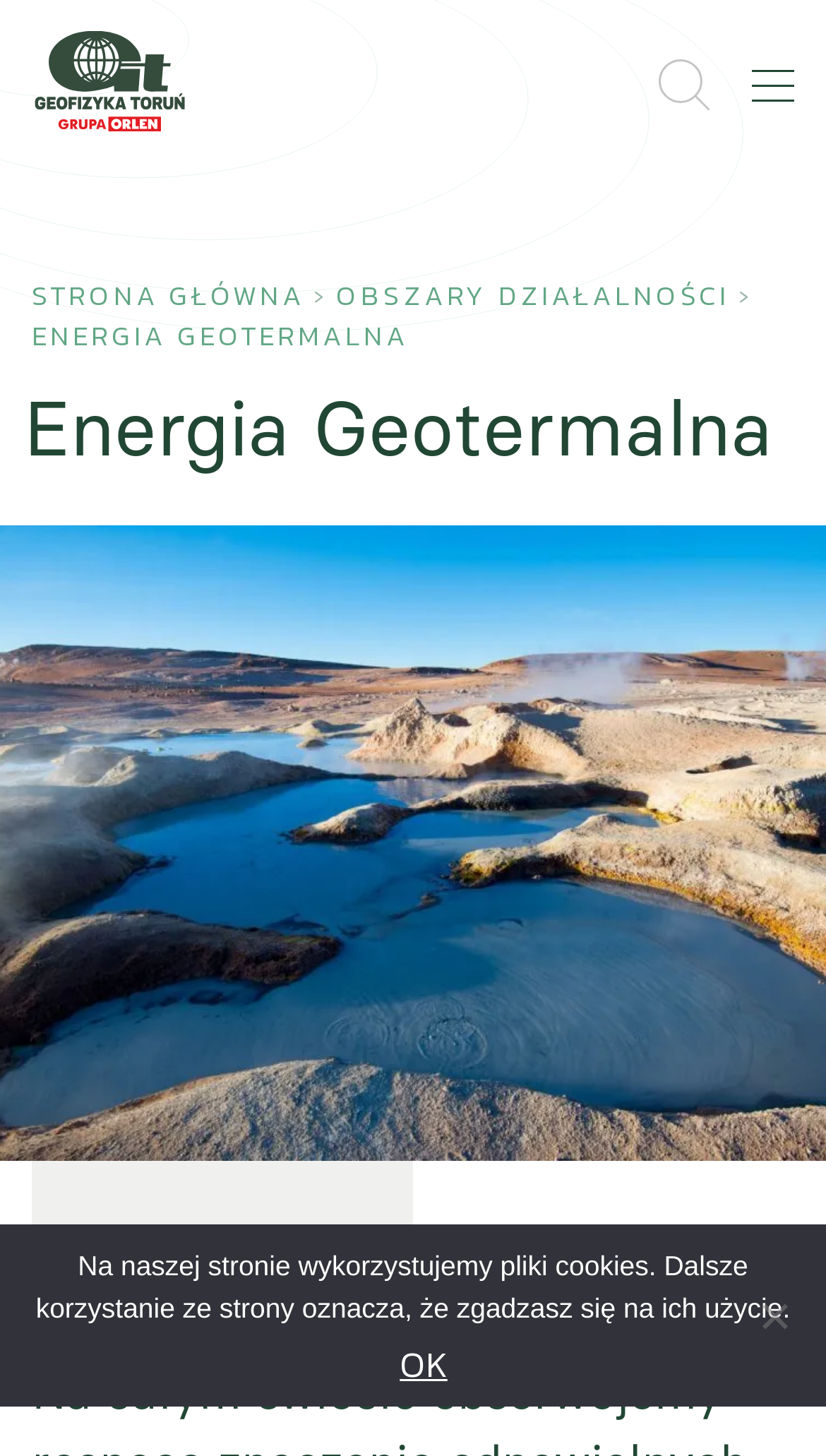Identify the bounding box coordinates for the UI element mentioned here: "OK". Provide the coordinates as four float values between 0 and 1, i.e., [left, top, right, bottom].

[0.458, 0.925, 0.542, 0.95]